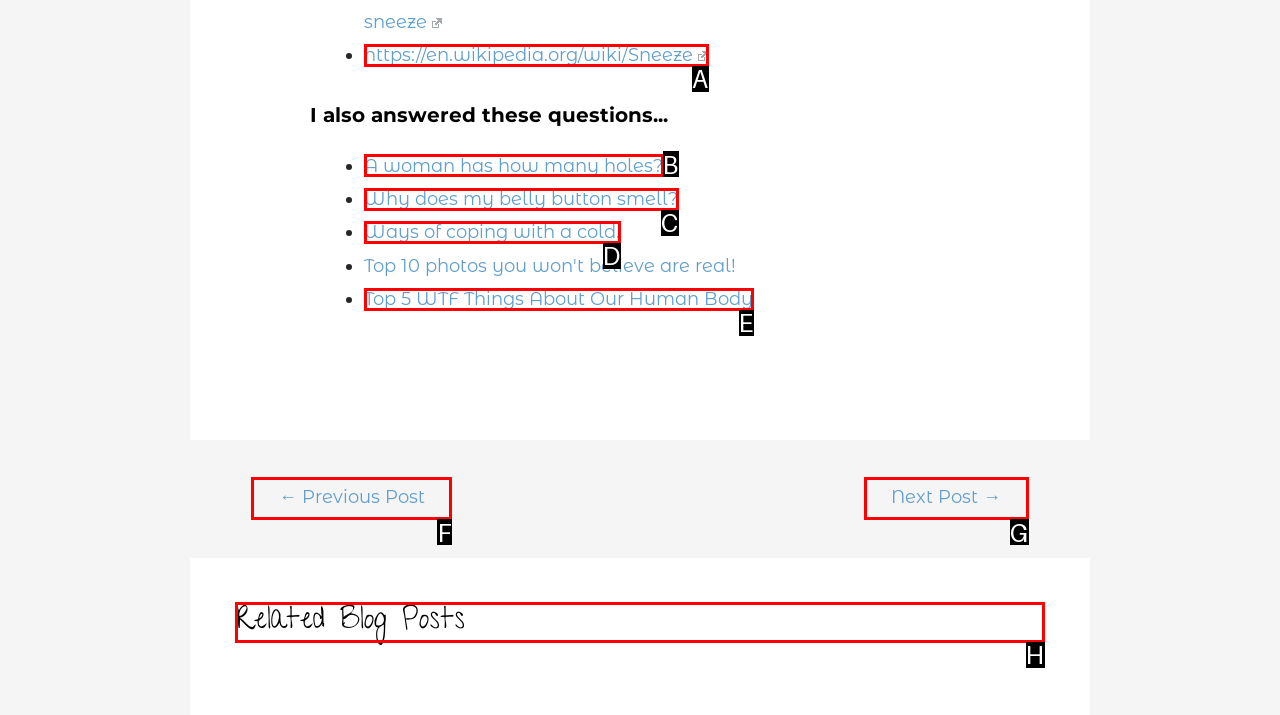Identify the correct choice to execute this task: Check related blog posts
Respond with the letter corresponding to the right option from the available choices.

H